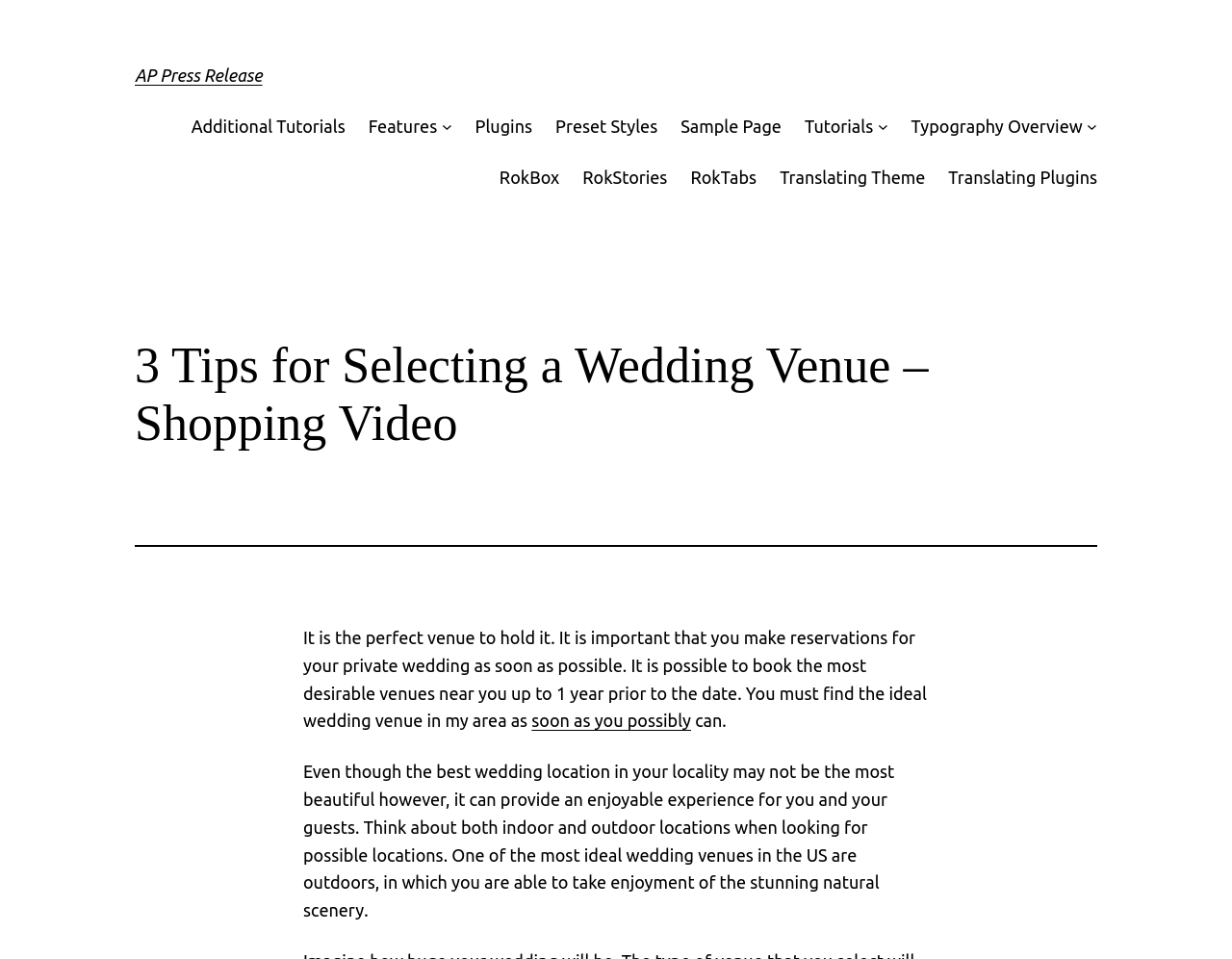What is the title or heading displayed on the webpage?

AP Press Release